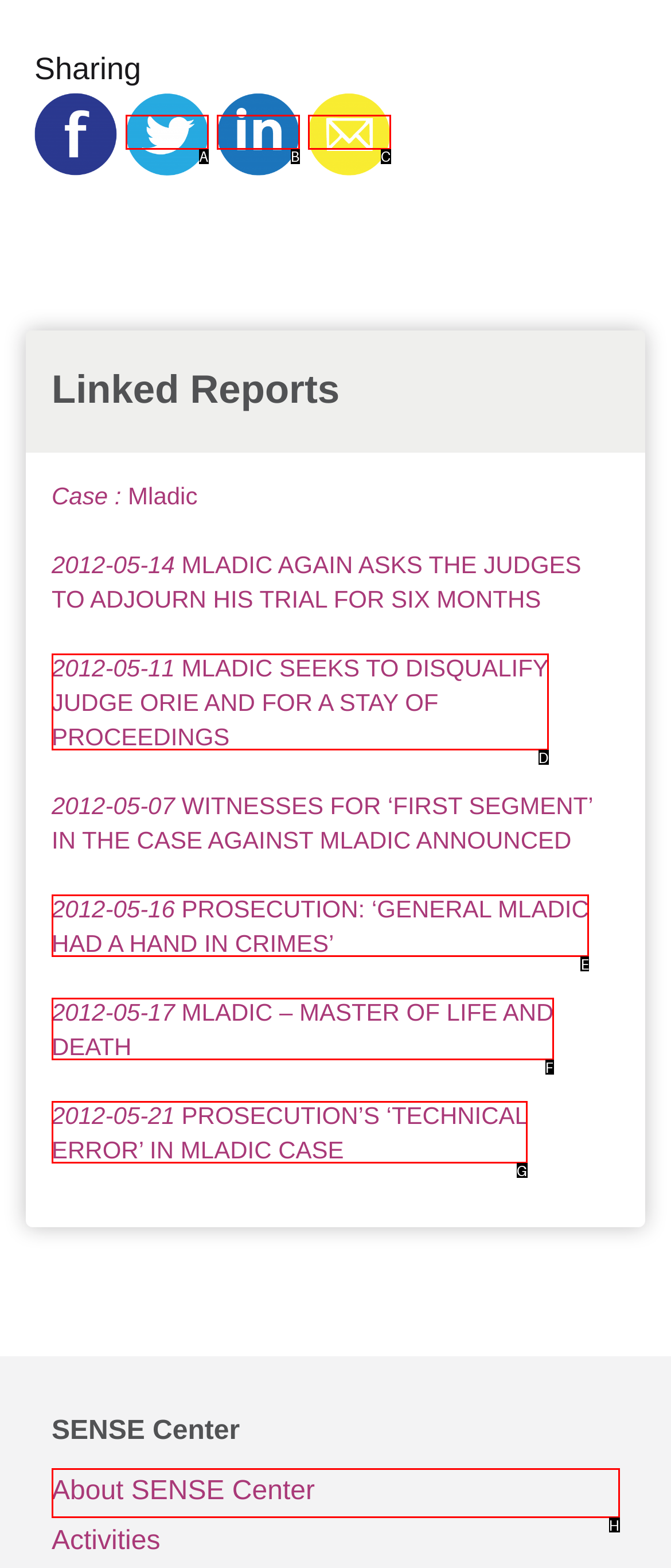Choose the option that matches the following description: parent_node: Sharing
Answer with the letter of the correct option.

C